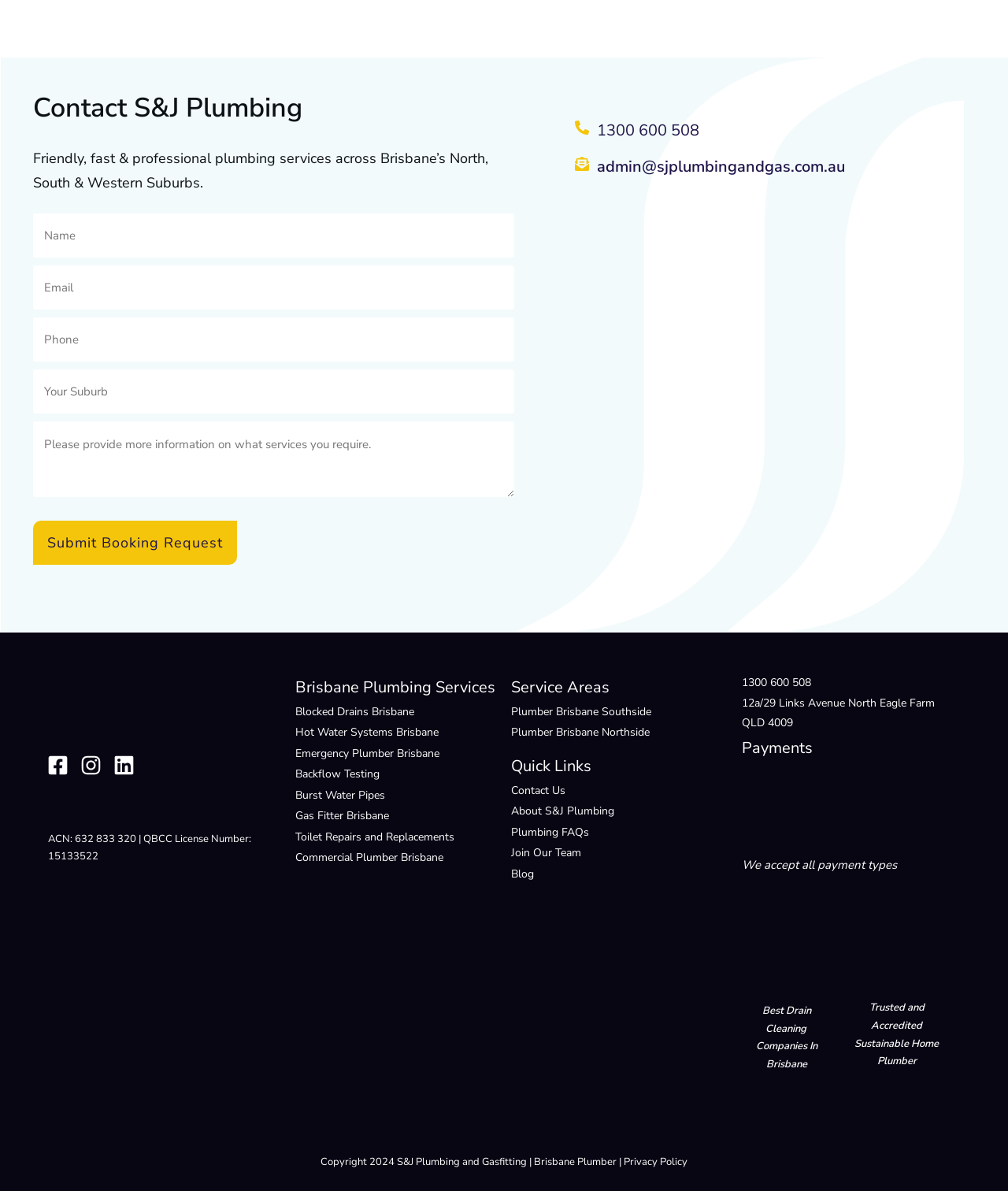Could you locate the bounding box coordinates for the section that should be clicked to accomplish this task: "View the Google Map".

[0.563, 0.189, 0.969, 0.46]